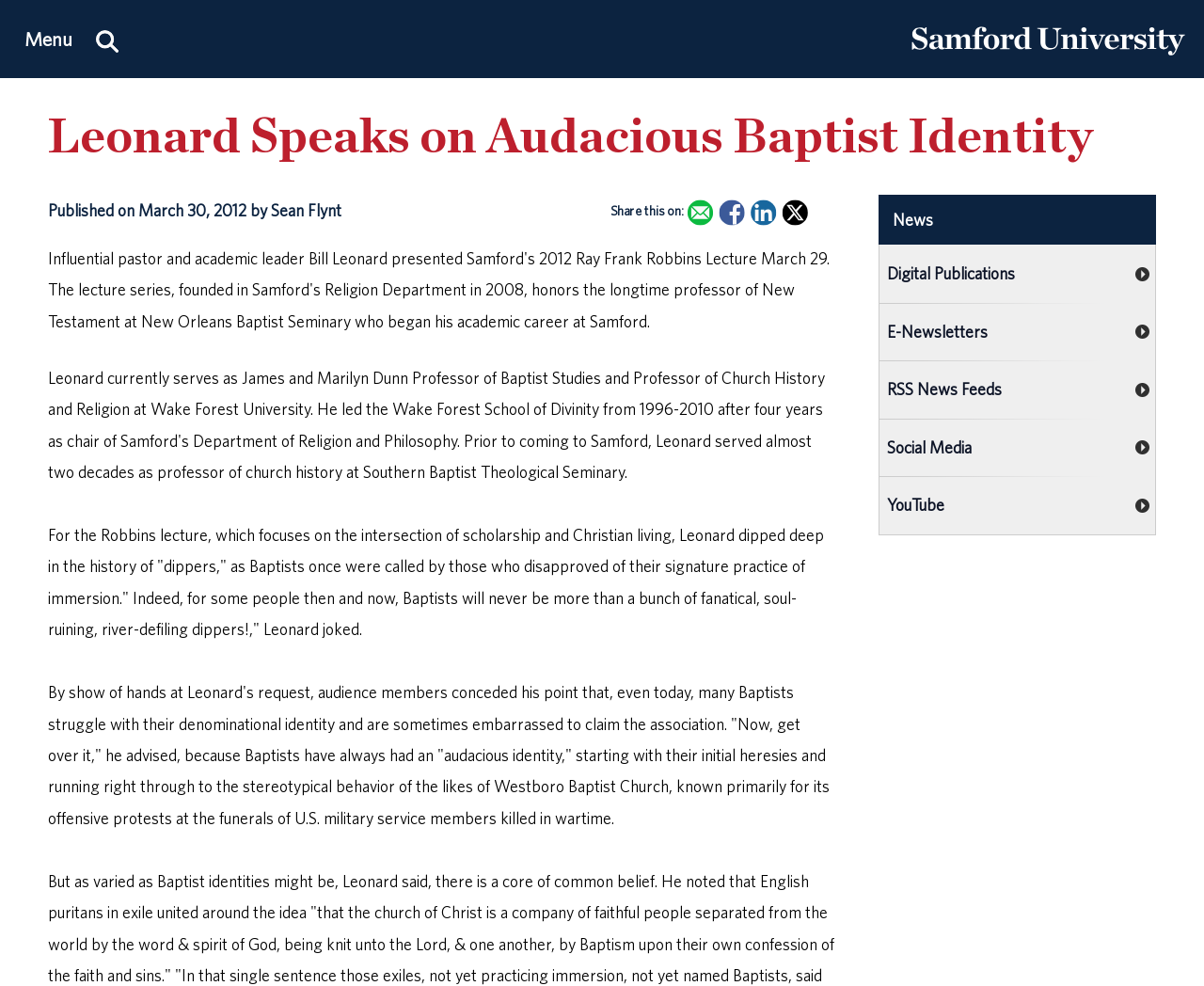Show me the bounding box coordinates of the clickable region to achieve the task as per the instruction: "View News".

[0.73, 0.197, 0.96, 0.248]